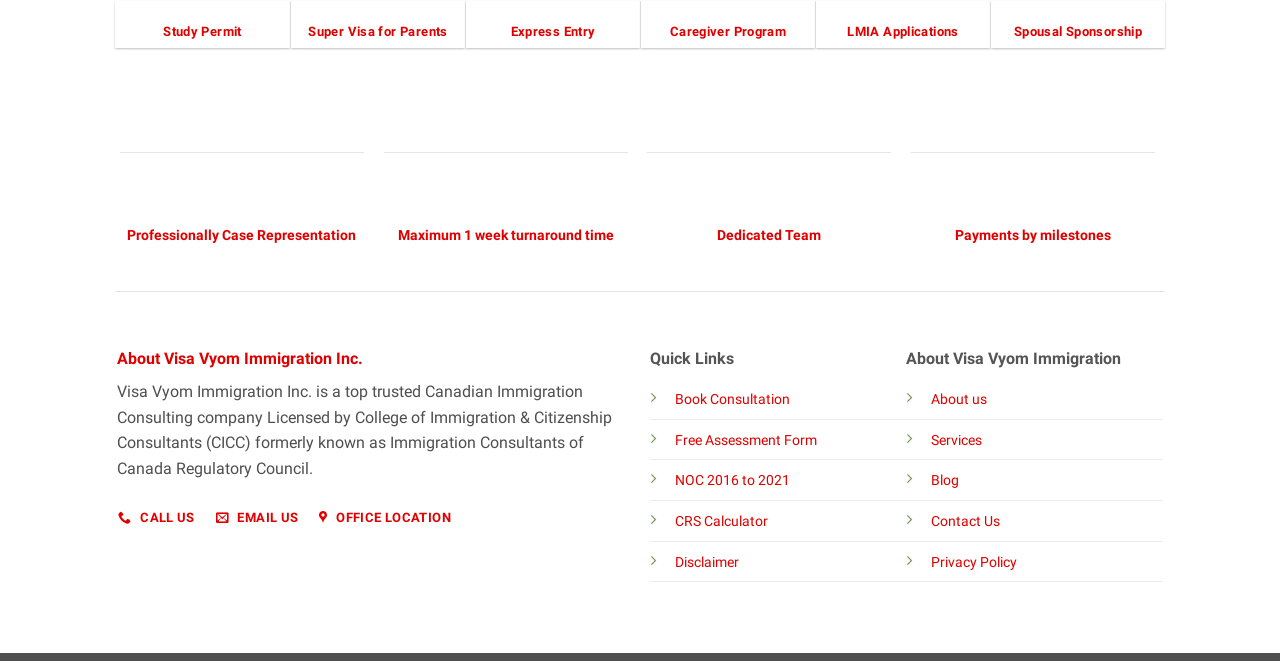Point out the bounding box coordinates of the section to click in order to follow this instruction: "Go to the Official Facebook page".

None